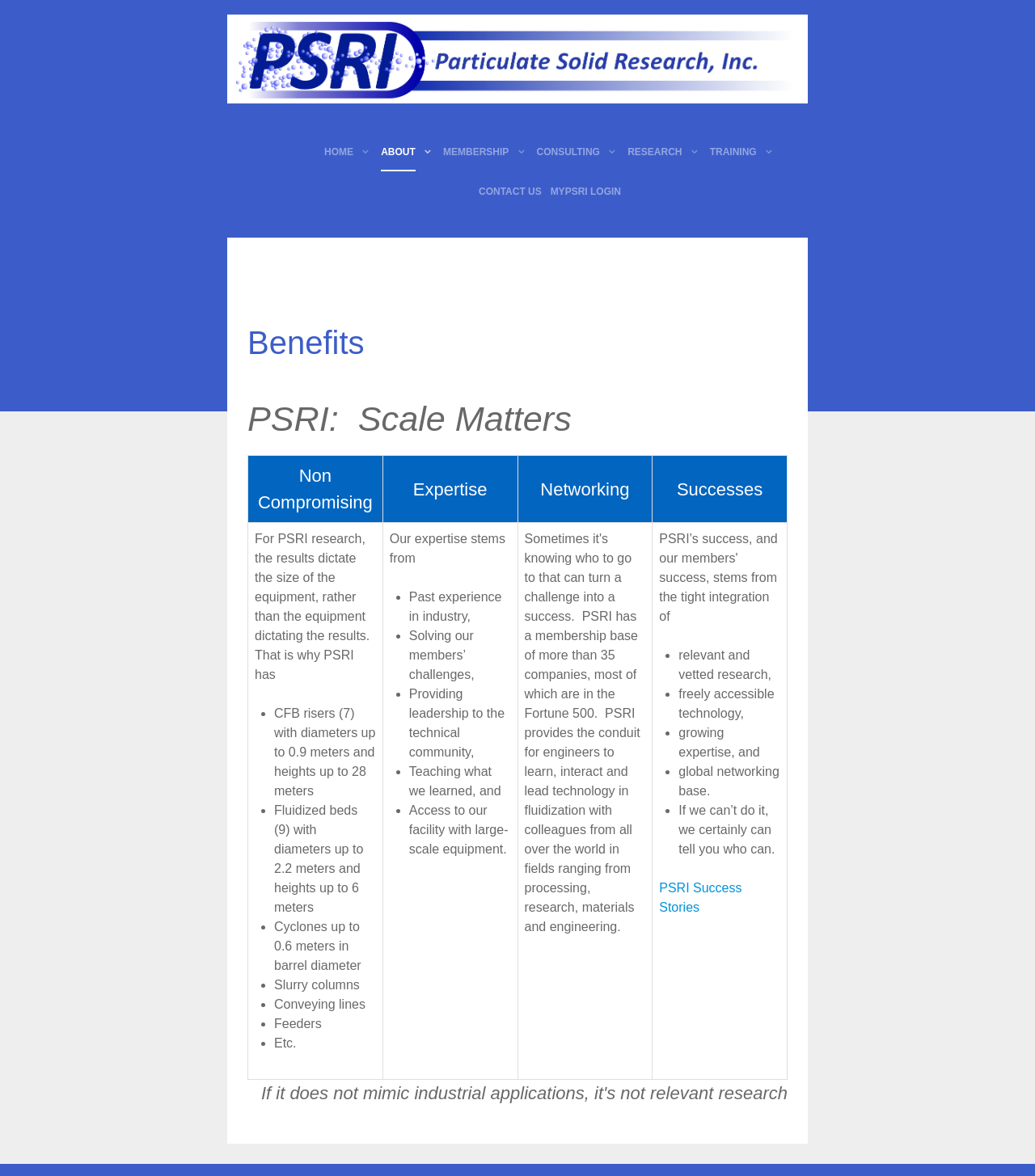Please identify the bounding box coordinates of the region to click in order to complete the given instruction: "View the Research page". The coordinates should be four float numbers between 0 and 1, i.e., [left, top, right, bottom].

[0.606, 0.123, 0.677, 0.136]